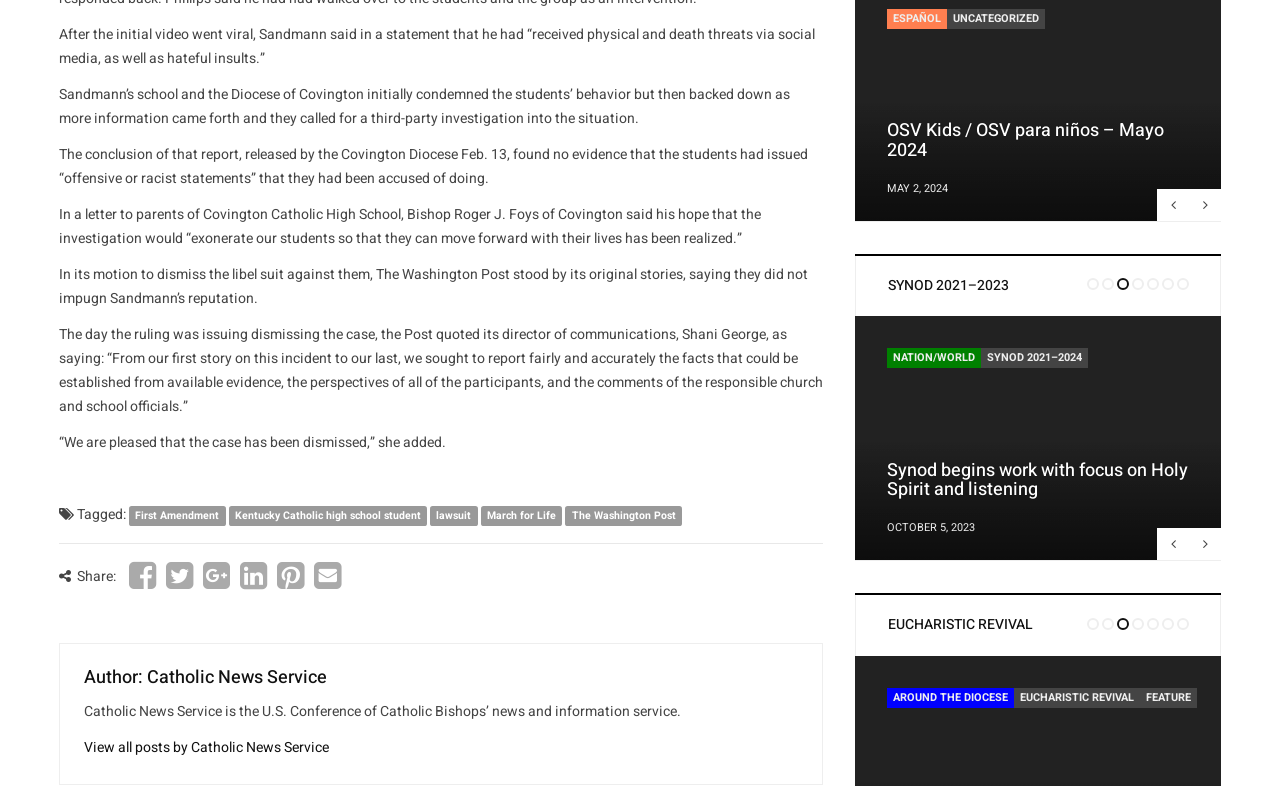What is the purpose of the buttons on the right side?
Based on the image, answer the question with as much detail as possible.

I noticed two buttons on the right side of the webpage, but their purpose is not explicitly stated. They might be related to navigation or functionality, but without further context, I cannot determine their exact purpose.